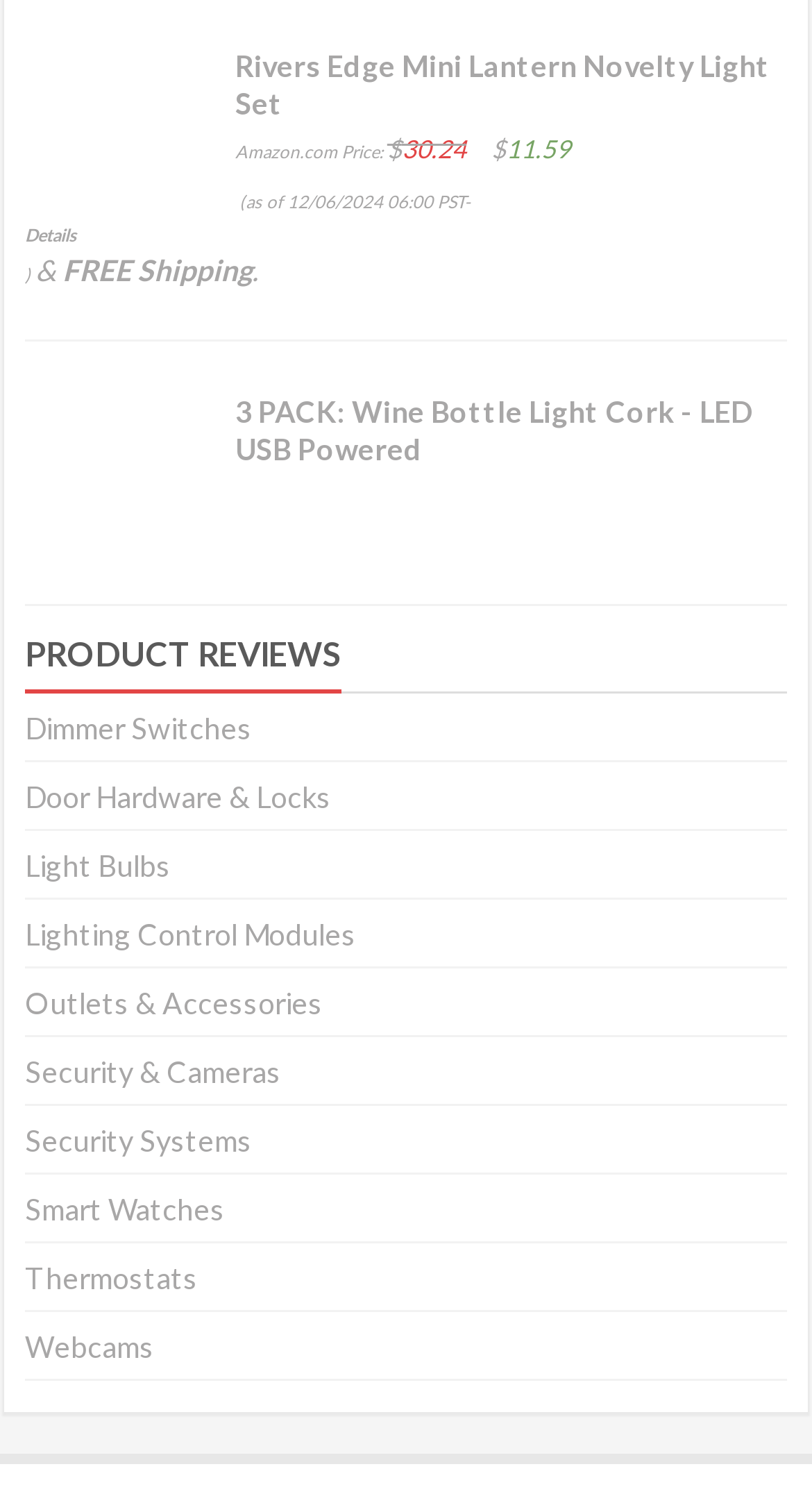Find the bounding box coordinates for the area that should be clicked to accomplish the instruction: "Explore 3 PACK: Wine Bottle Light Cork - LED USB Powered".

[0.031, 0.261, 0.969, 0.312]